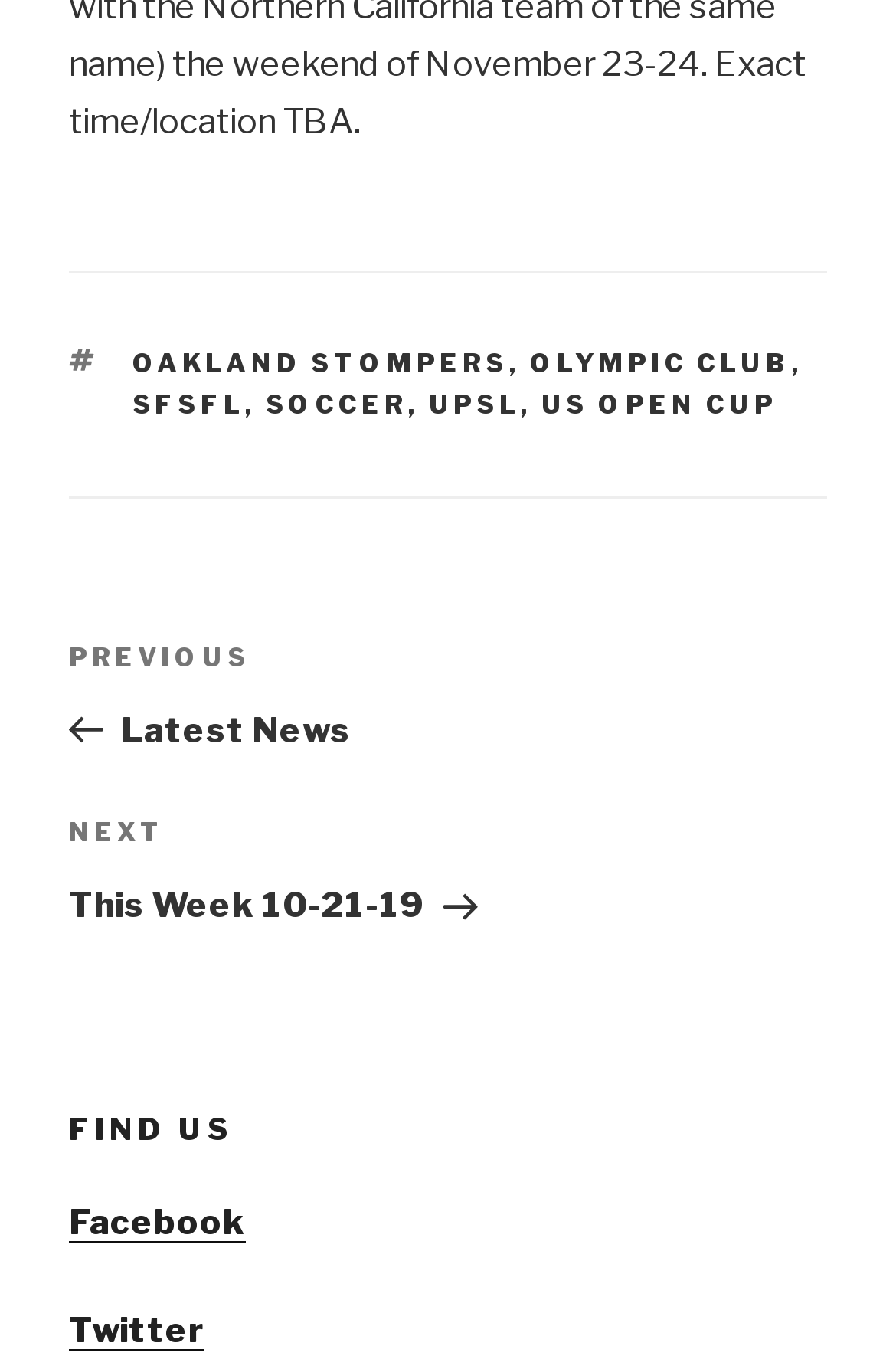Give a succinct answer to this question in a single word or phrase: 
How many tags are listed in the footer section?

6